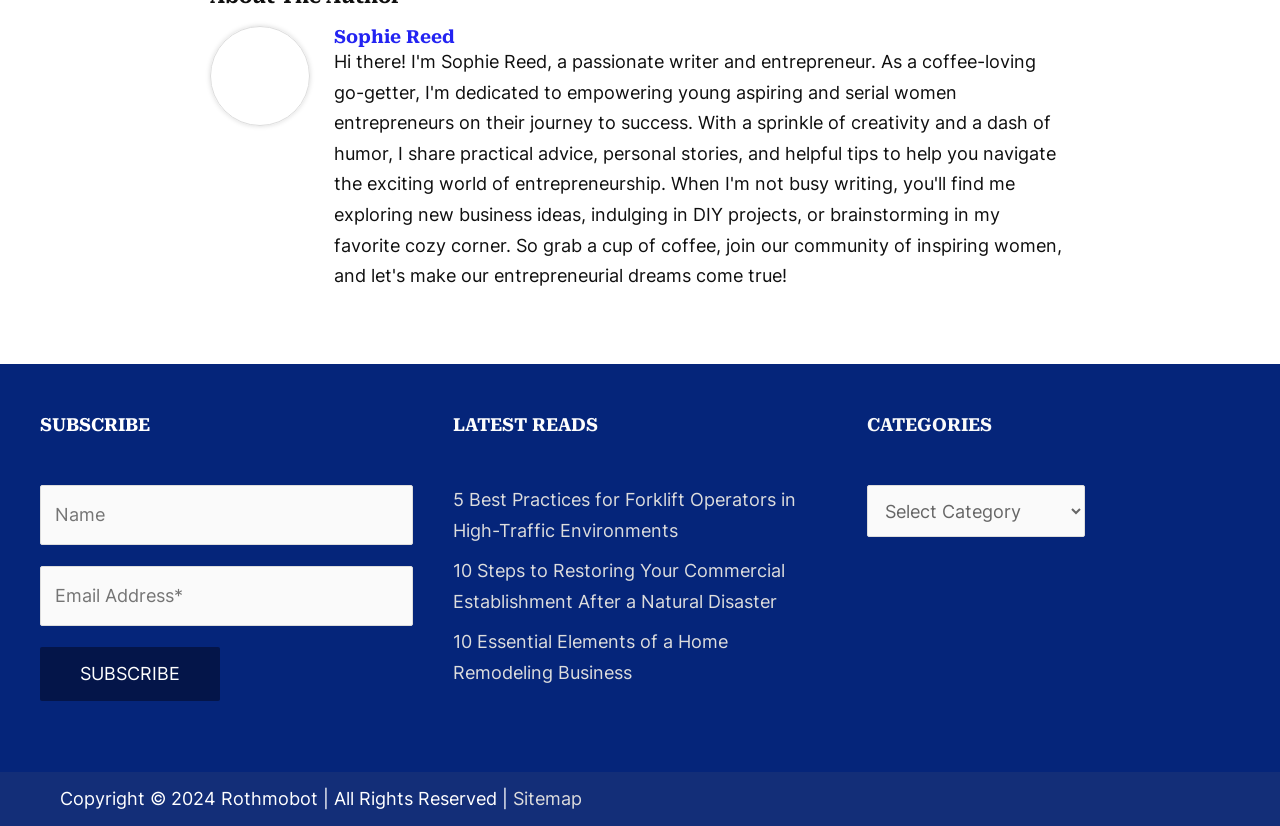Highlight the bounding box coordinates of the region I should click on to meet the following instruction: "Select a category".

[0.677, 0.587, 0.847, 0.65]